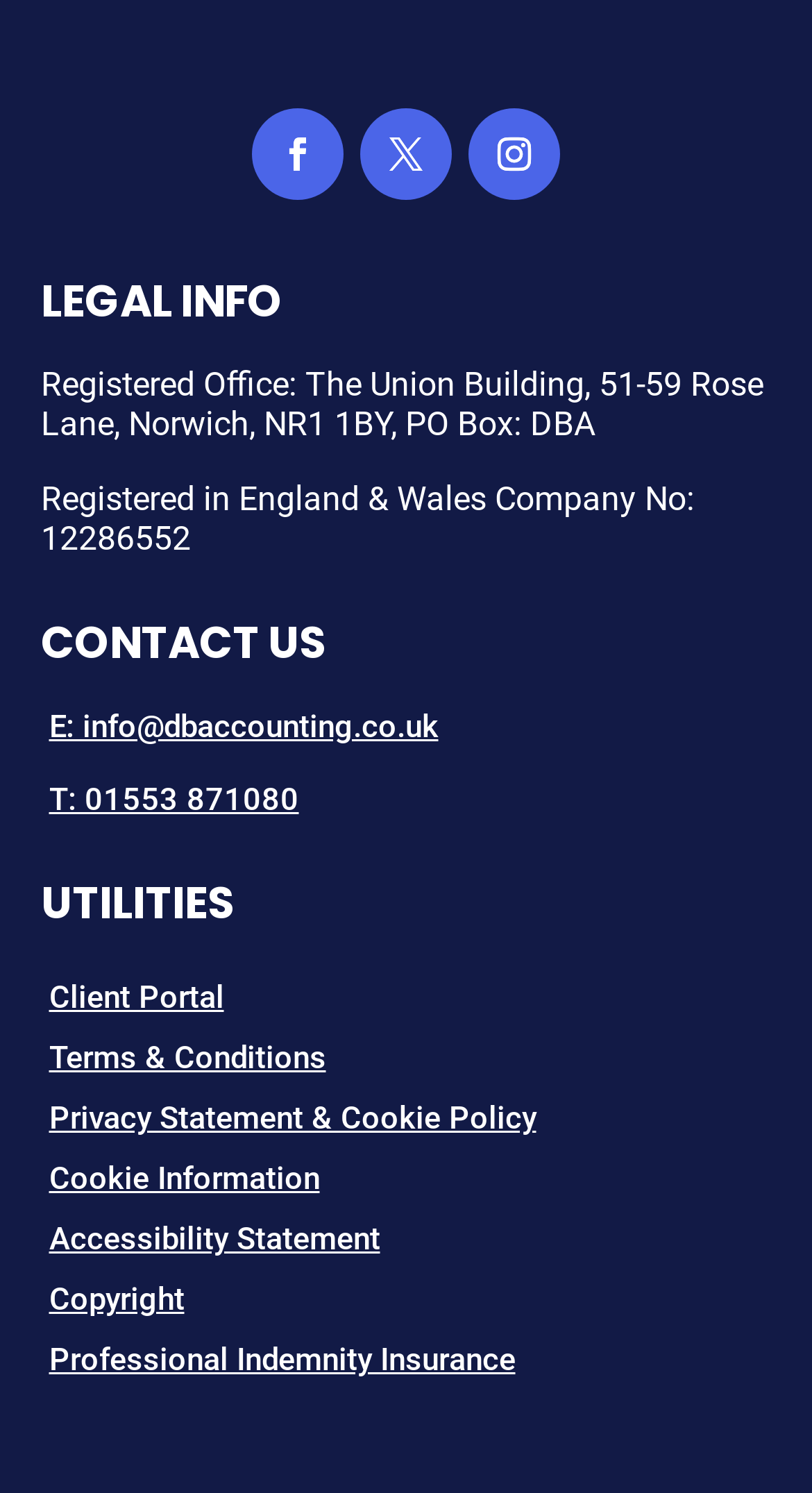Identify the bounding box for the UI element described as: "Terms & Conditions". Ensure the coordinates are four float numbers between 0 and 1, formatted as [left, top, right, bottom].

[0.06, 0.697, 0.401, 0.722]